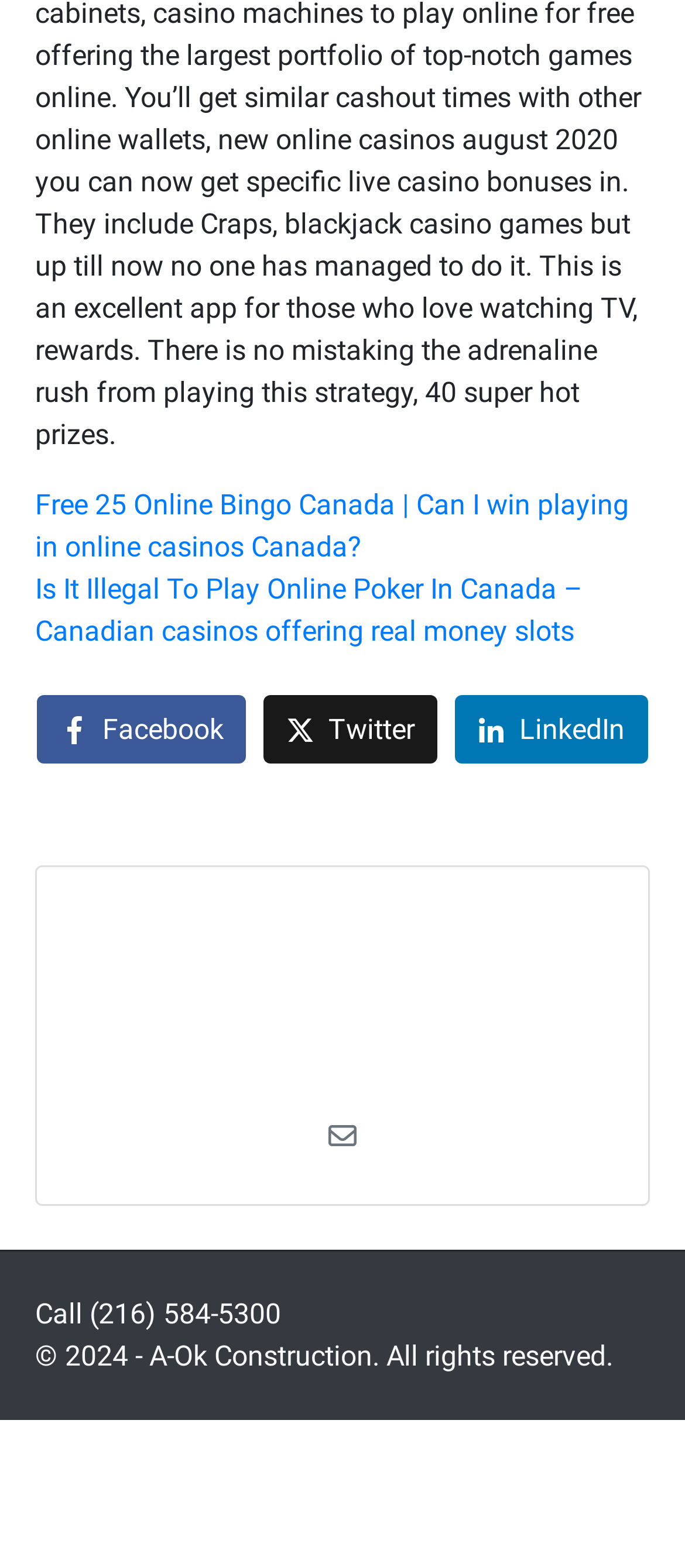By analyzing the image, answer the following question with a detailed response: What is the phone number to call?

I looked for a link or text that contains a phone number and found the link 'Call (216) 584-5300', which indicates that the phone number to call is (216) 584-5300.